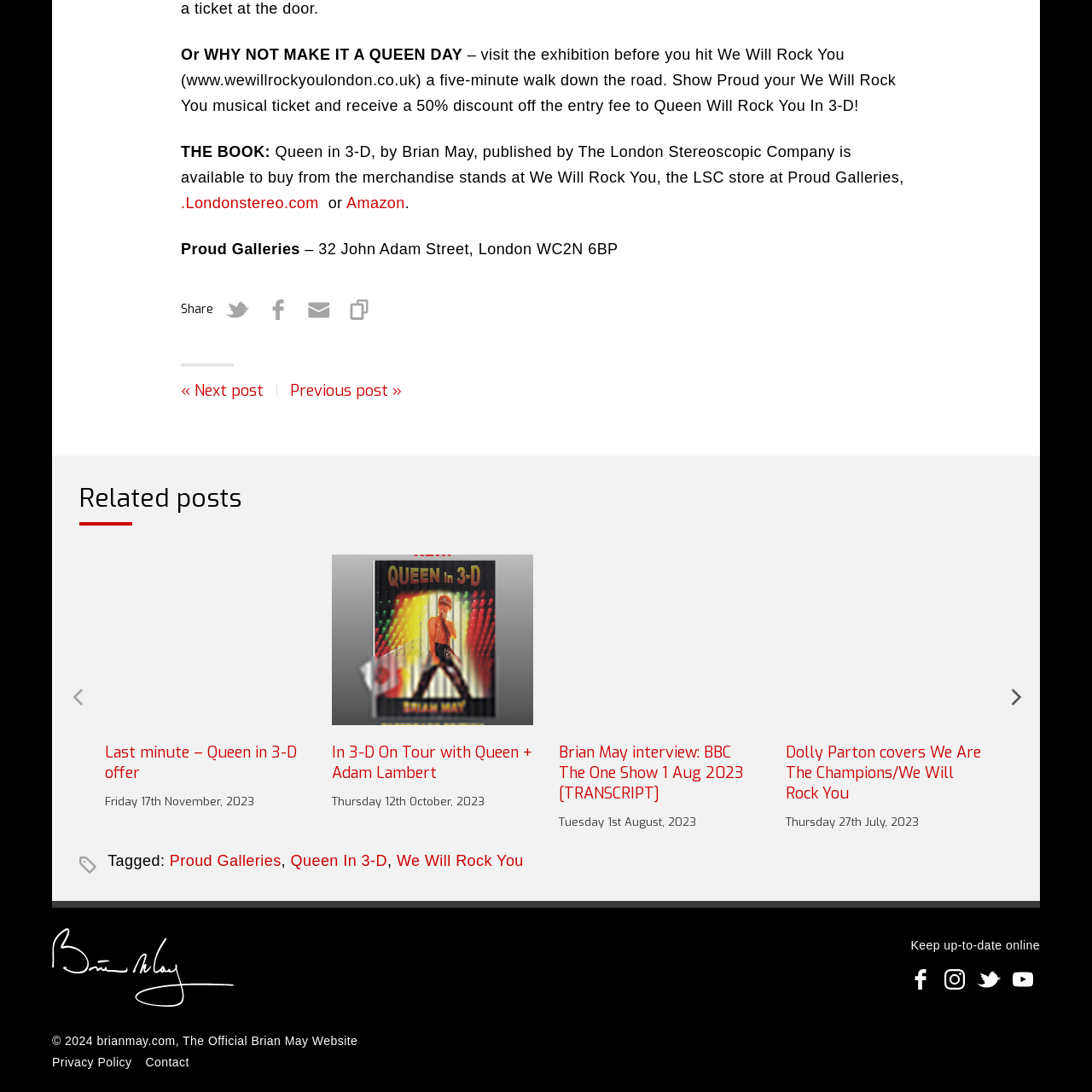What is the focus of the 'Queen in 3-D' exhibition?
Look at the image highlighted by the red bounding box and answer the question with a single word or brief phrase.

Brian May's work